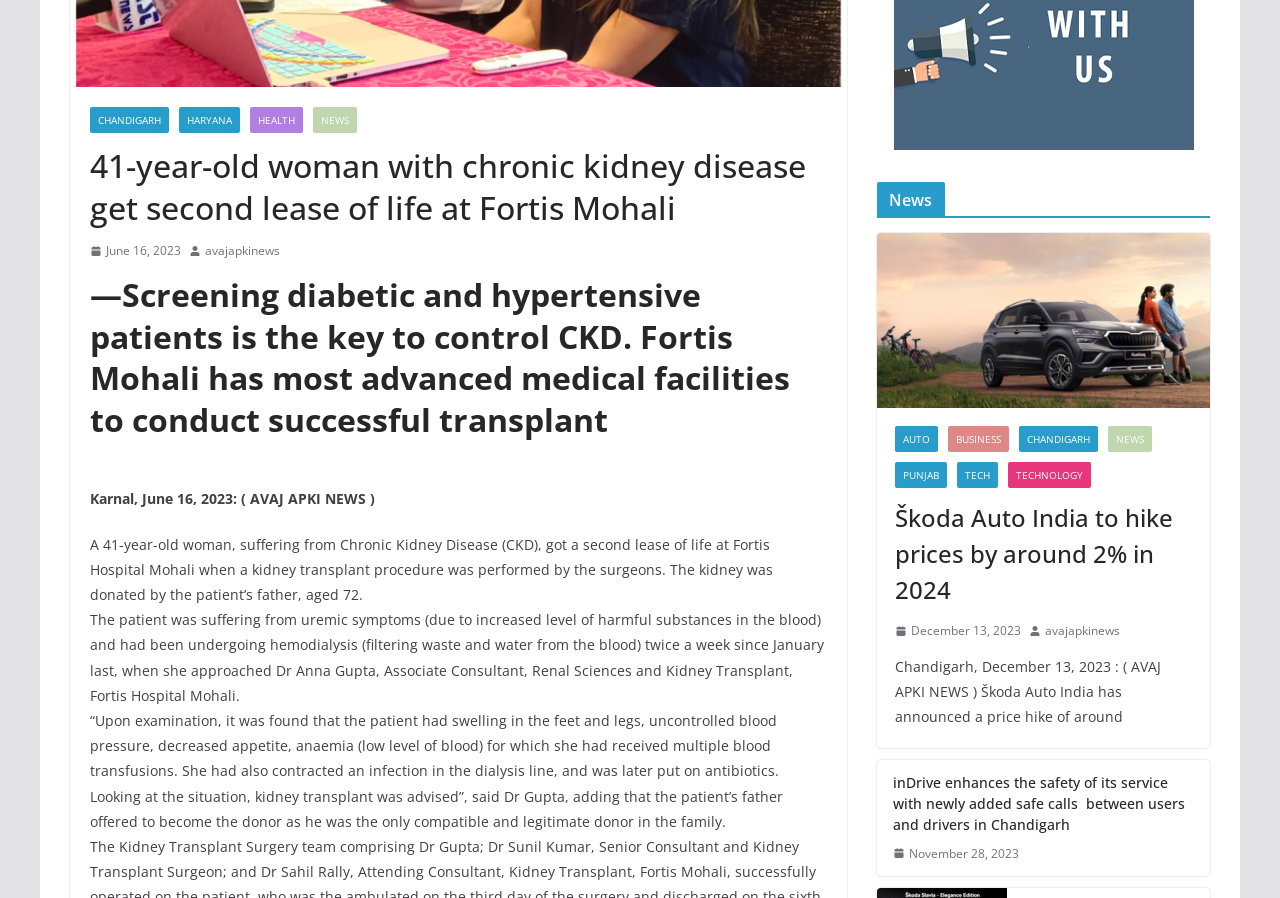Given the element description, predict the bounding box coordinates in the format (top-left x, top-left y, bottom-right x, bottom-right y), using floating point numbers between 0 and 1: Chandigarh

[0.796, 0.475, 0.858, 0.504]